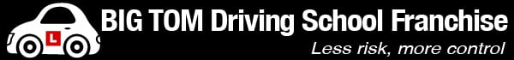What is symbolized by the stylized graphic of a car?
Carefully examine the image and provide a detailed answer to the question.

The caption explains that the stylized graphic of a car with a learner's license plate symbolizes driving education, which is the core service offered by the BIG TOM Driving School Franchise.